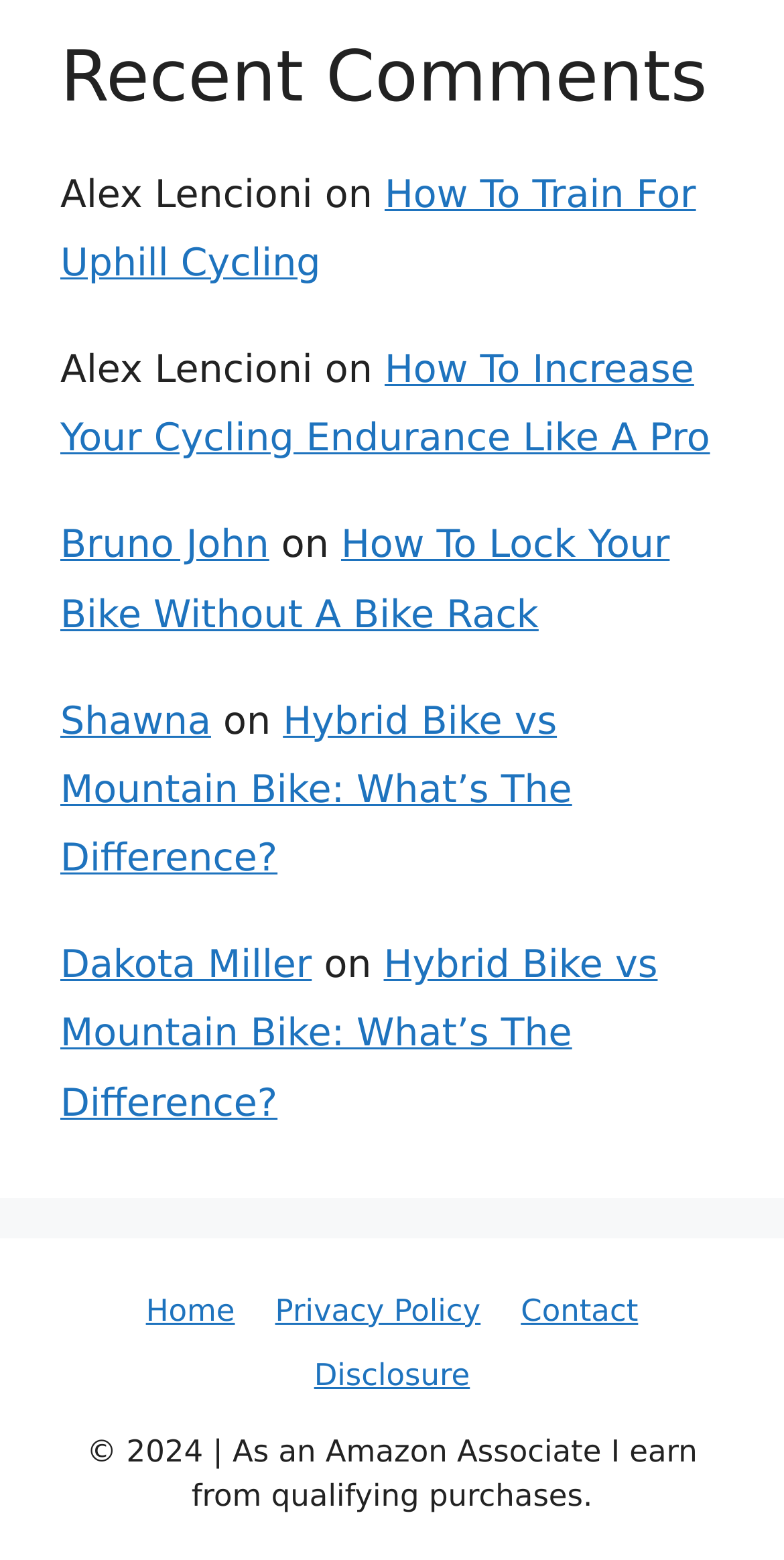Provide a short, one-word or phrase answer to the question below:
What is the copyright year mentioned at the bottom?

2024